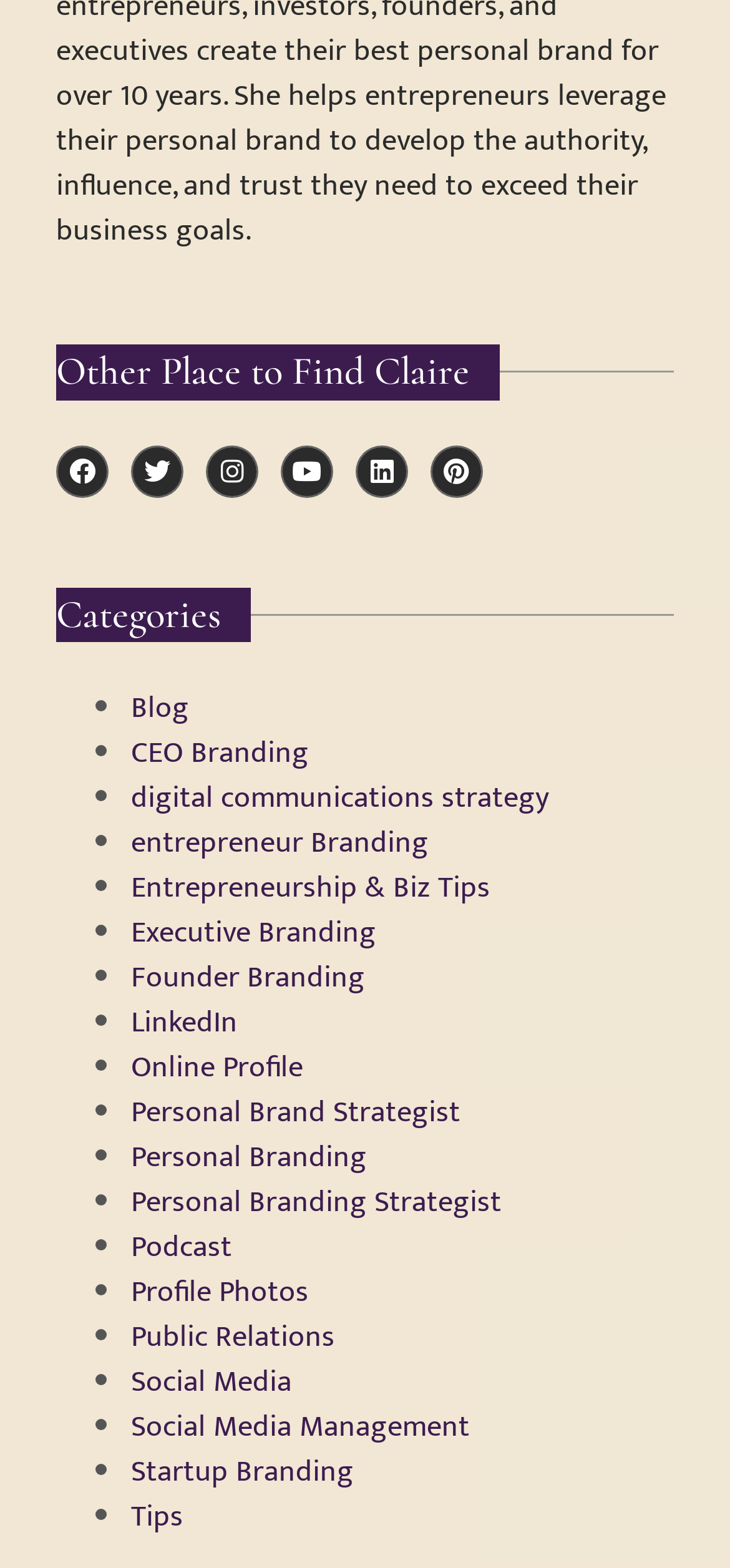How many categories are listed?
Based on the image, answer the question with as much detail as possible.

I counted the number of categories listed under the 'Categories' heading, which are Blog, CEO Branding, digital communications strategy, entrepreneur Branding, Entrepreneurship & Biz Tips, Executive Branding, Founder Branding, LinkedIn, Online Profile, Personal Brand Strategist, Personal Branding, Personal Branding Strategist, Podcast, Profile Photos, Public Relations, Social Media, Social Media Management, Startup Branding, and Tips, and there are 19 in total.